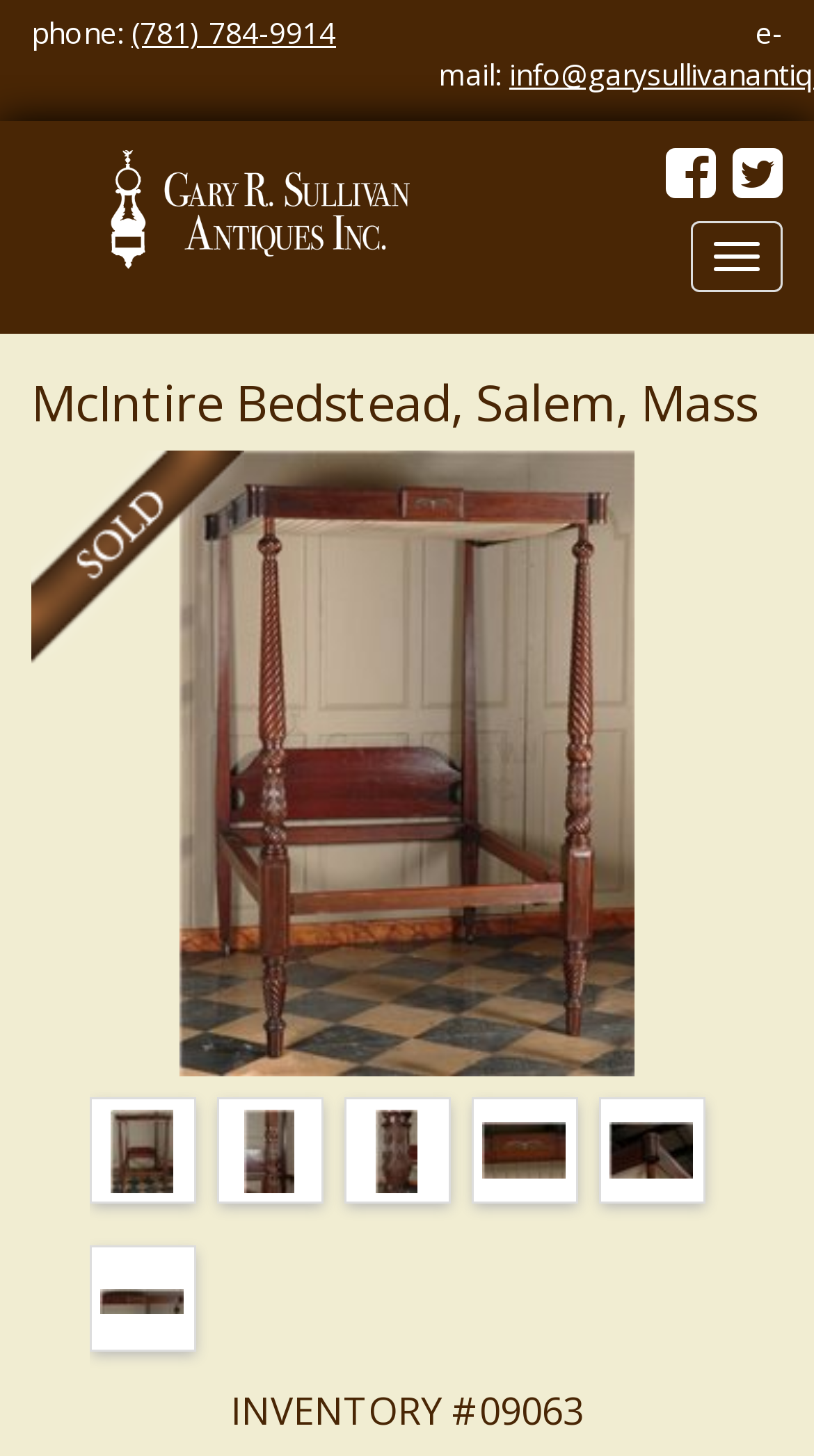Please identify the bounding box coordinates of the element that needs to be clicked to perform the following instruction: "Call the phone number".

[0.162, 0.009, 0.413, 0.036]